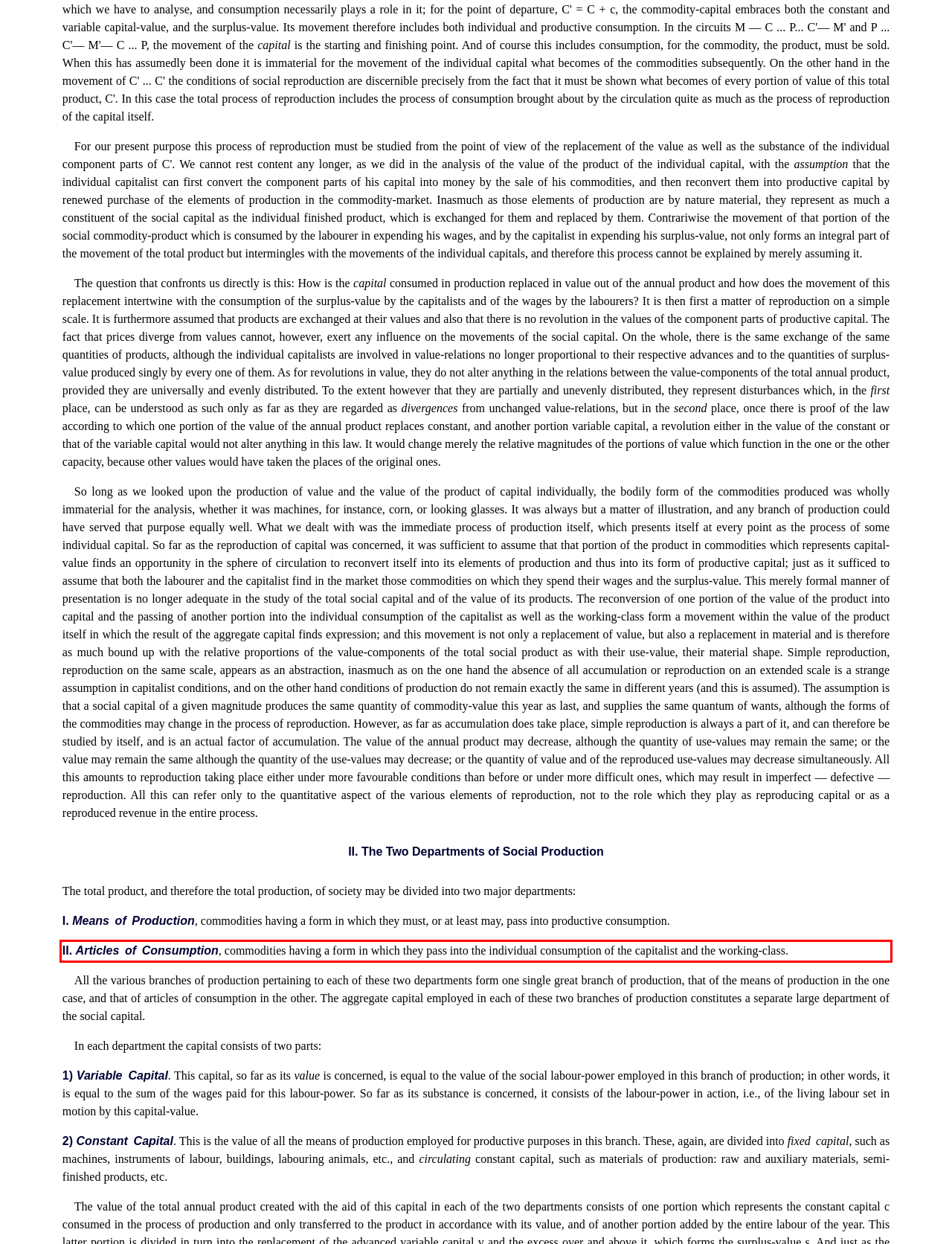Please recognize and transcribe the text located inside the red bounding box in the webpage image.

II. Articles of Consumption, commodities having a form in which they pass into the individual consumption of the capitalist and the working-class.